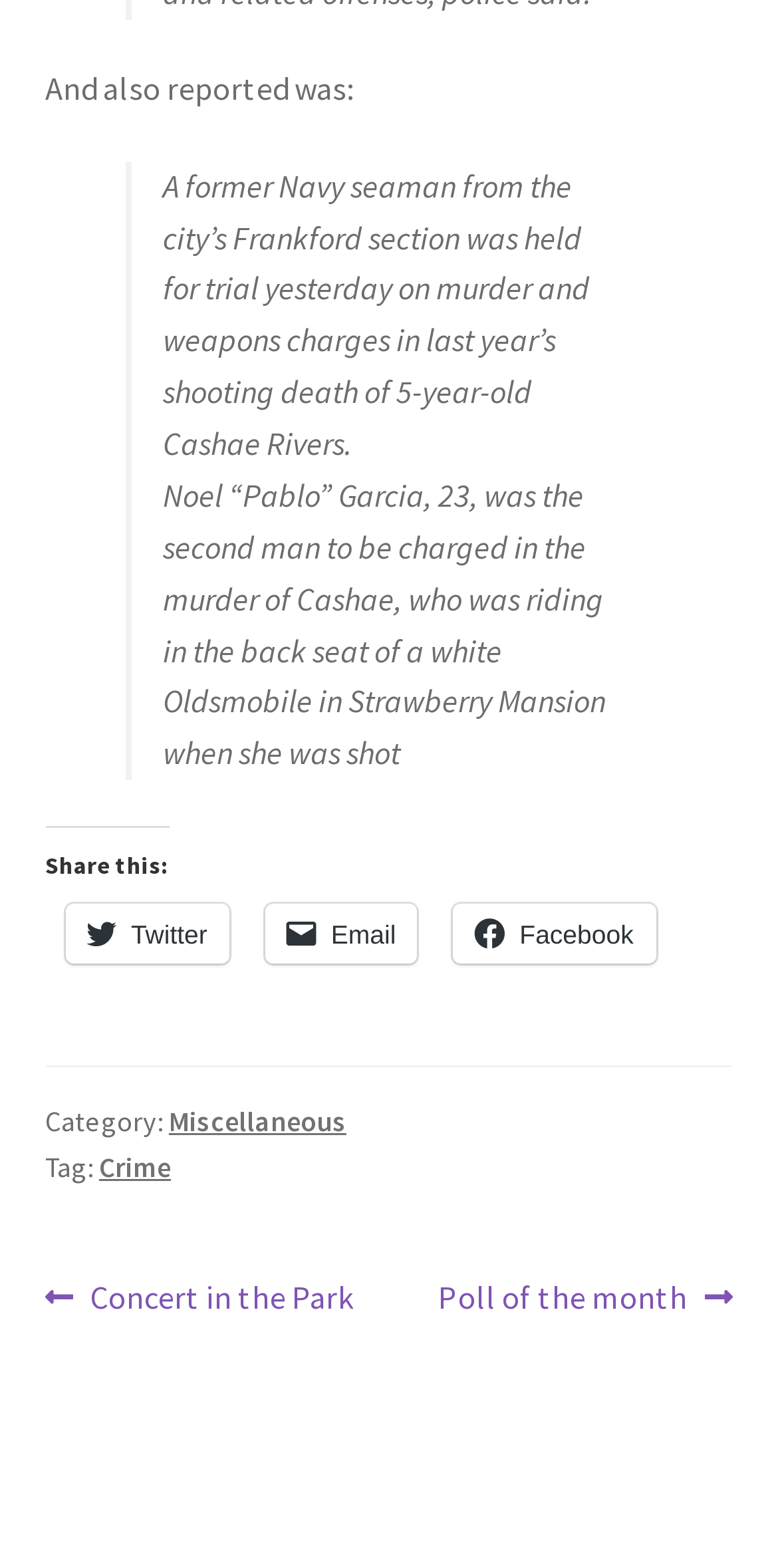Extract the bounding box coordinates for the UI element described by the text: "Twitter". The coordinates should be in the form of [left, top, right, bottom] with values between 0 and 1.

[0.084, 0.577, 0.295, 0.615]